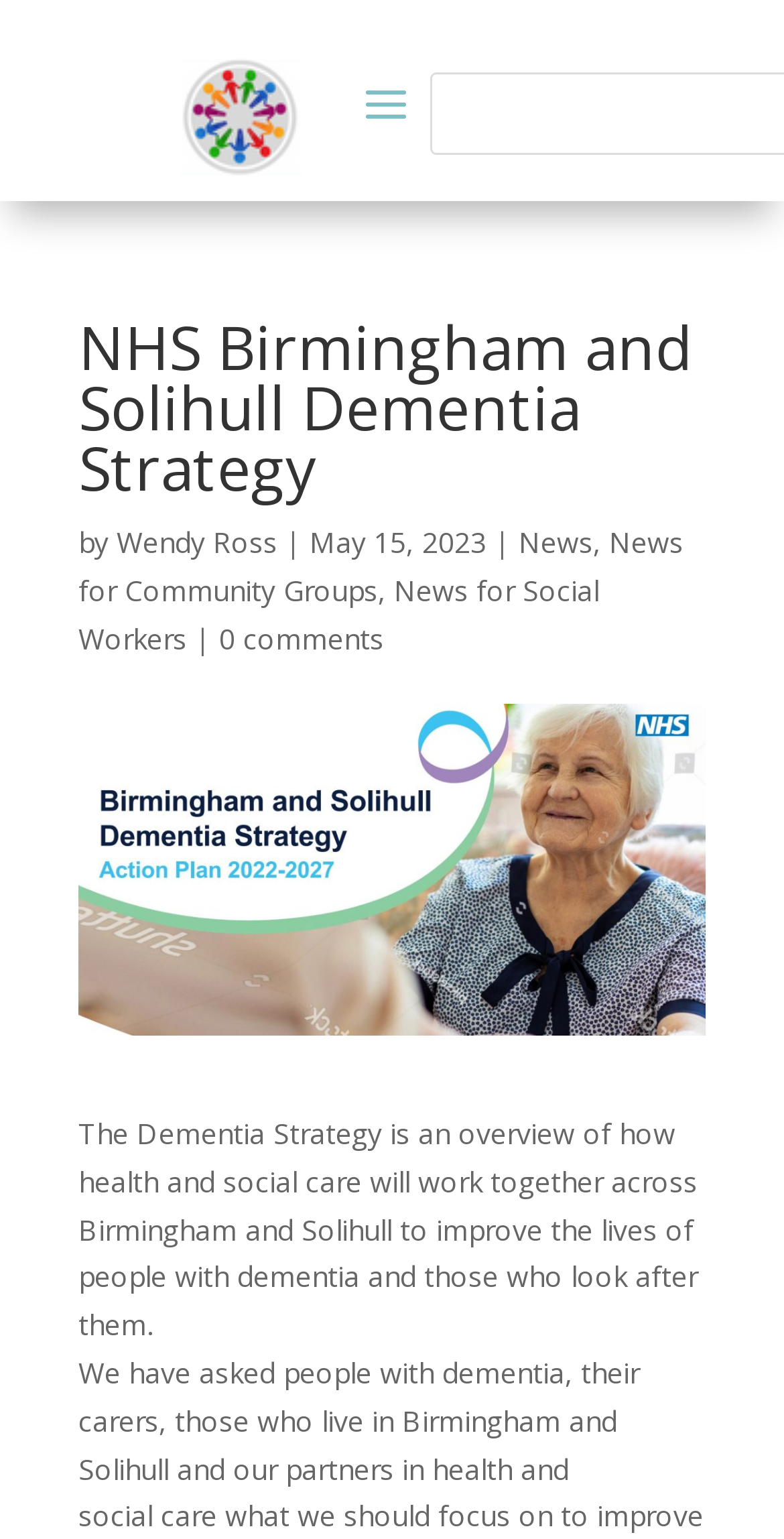Articulate a complete and detailed caption of the webpage elements.

The webpage is about the NHS Birmingham and Solihull Dementia Strategy. At the top, there is a logo image on the left, accompanied by a link on the right. Below this, there is a heading that displays the title of the strategy. 

Underneath the heading, there is a section with the author's name, "Wendy Ross", and the date "May 15, 2023". To the right of this section, there are three links: "News", "News for Community Groups", and "News for Social Workers". 

Below this section, there is a paragraph of text that explains the purpose of the Dementia Strategy, which is to improve the lives of people with dementia and their carers in Birmingham and Solihull. The text continues in the next paragraph, describing how the strategy was developed in collaboration with people with dementia, their carers, and health and social care partners.